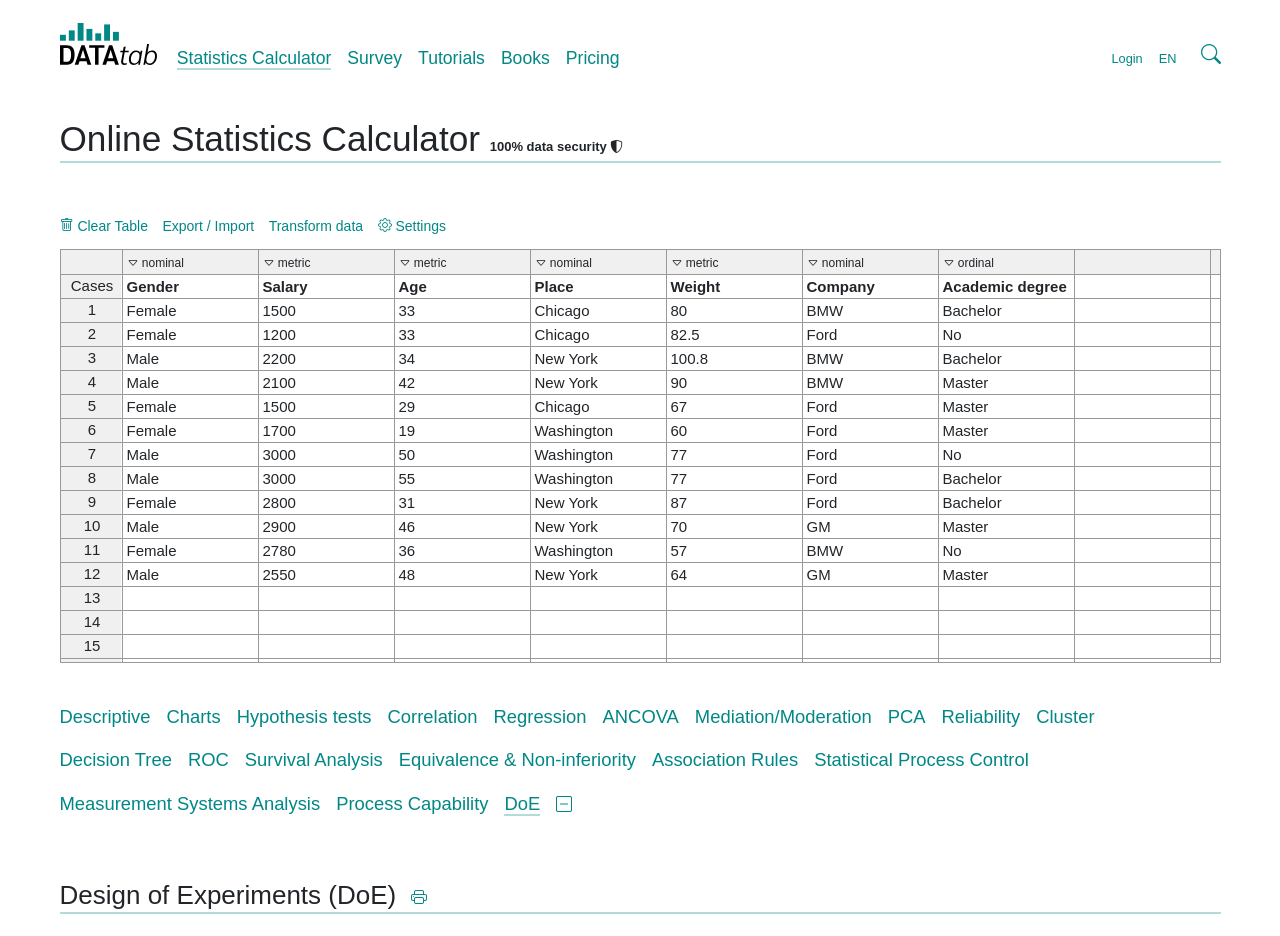What is the 'Transform data' button used for?
Use the image to give a comprehensive and detailed response to the question.

The 'Transform data' button is used to perform some kind of transformation on the data in the table, such as aggregating or manipulating the data in some way.